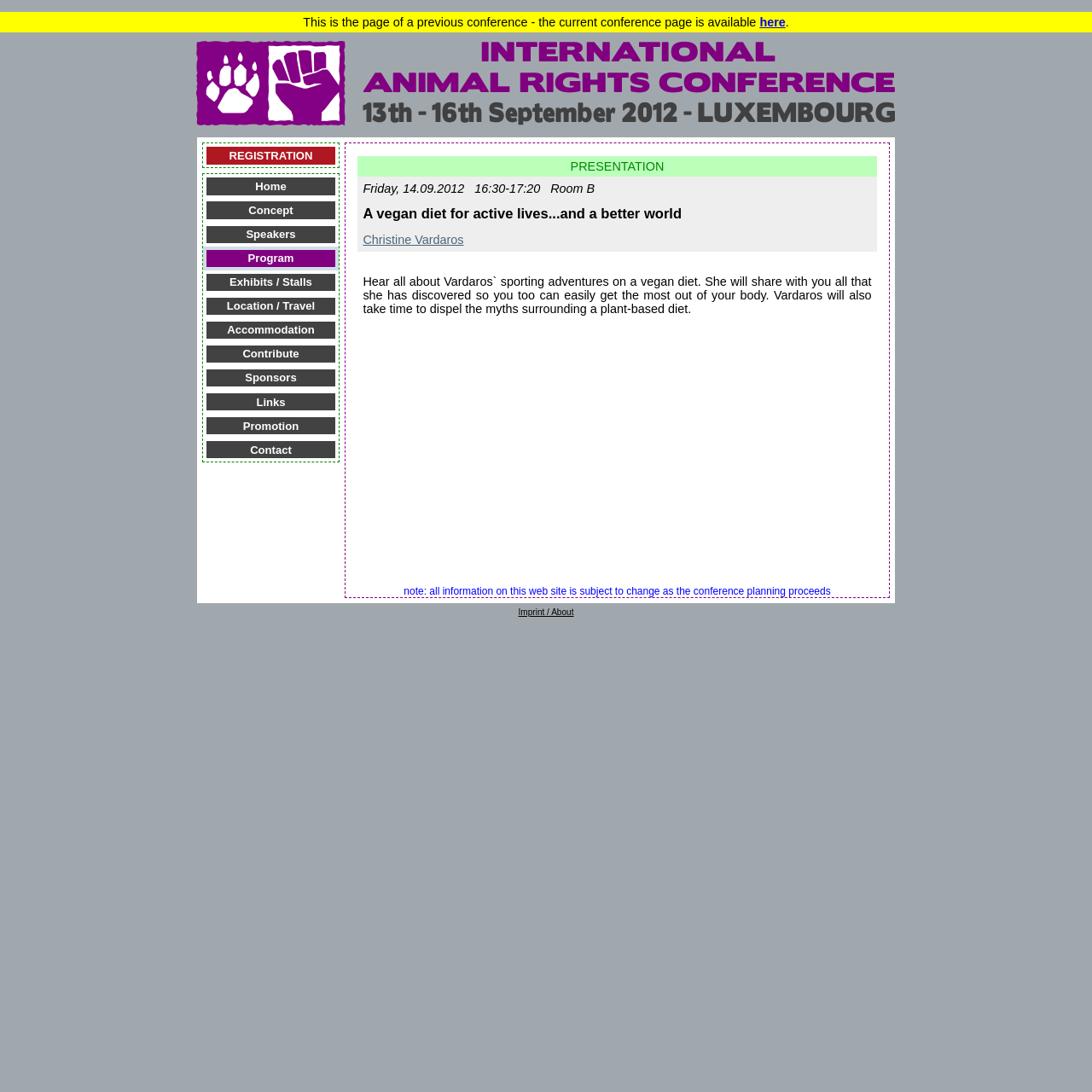Please answer the following question using a single word or phrase: 
What is the date of the conference?

Friday, 14.09.2012